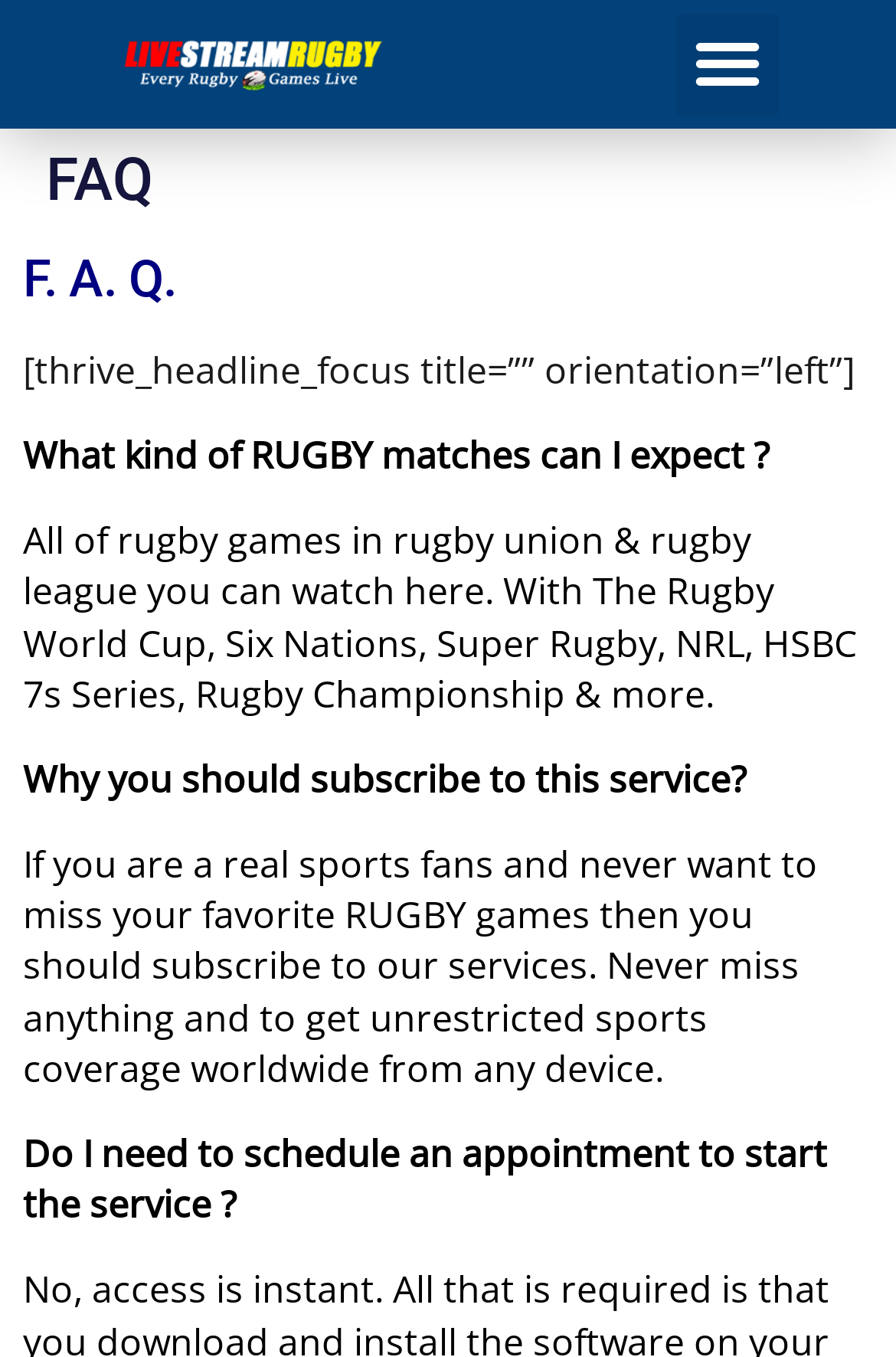Summarize the contents and layout of the webpage in detail.

This webpage is a FAQ page that provides answers to common issues related to rugby games and subscription services. At the top left of the page, there is a link, and to the right of it, a menu toggle button. Below these elements, there is a header section with two headings, "FAQ" and "F. A. Q.", which likely serve as the title of the page.

Below the header section, there are several paragraphs of text, each with a question and answer related to rugby games and subscription services. The first question is "What kind of RUGBY matches can I expect?" and the answer explains that the service provides access to various rugby games, including the Rugby World Cup, Six Nations, and more. The second question is "Why you should subscribe to this service?" and the answer explains the benefits of subscription, including unrestricted sports coverage worldwide from any device. The third question is "Do I need to schedule an appointment to start the service?" but the answer is not provided in the given accessibility tree.

The text elements are positioned in a vertical column, with each question and answer pair stacked below the previous one. The menu toggle button is positioned at the top right corner of the page, and the link is at the top left corner.